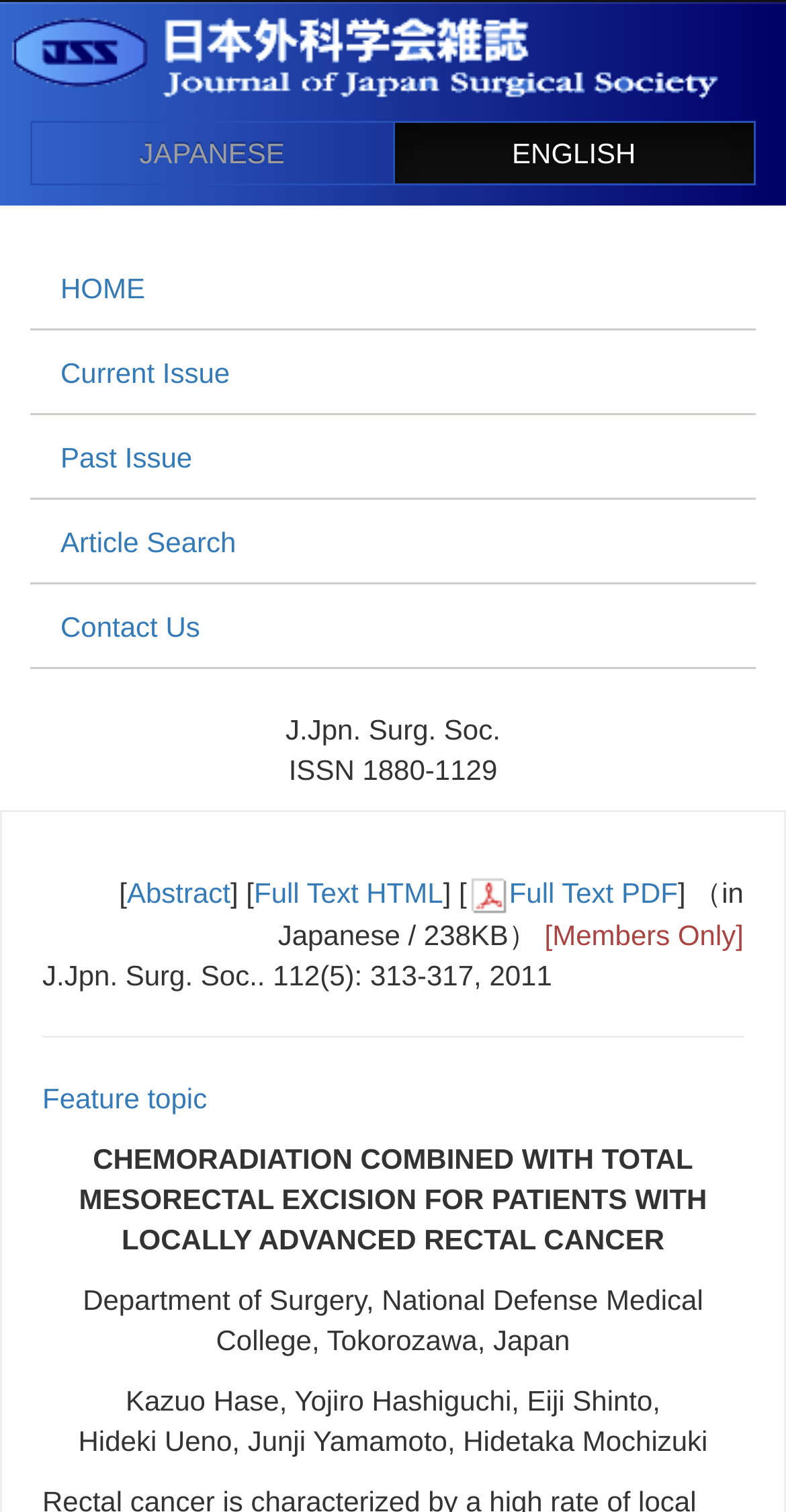Find the bounding box coordinates for the HTML element specified by: "Full Text HTML".

[0.323, 0.58, 0.564, 0.601]